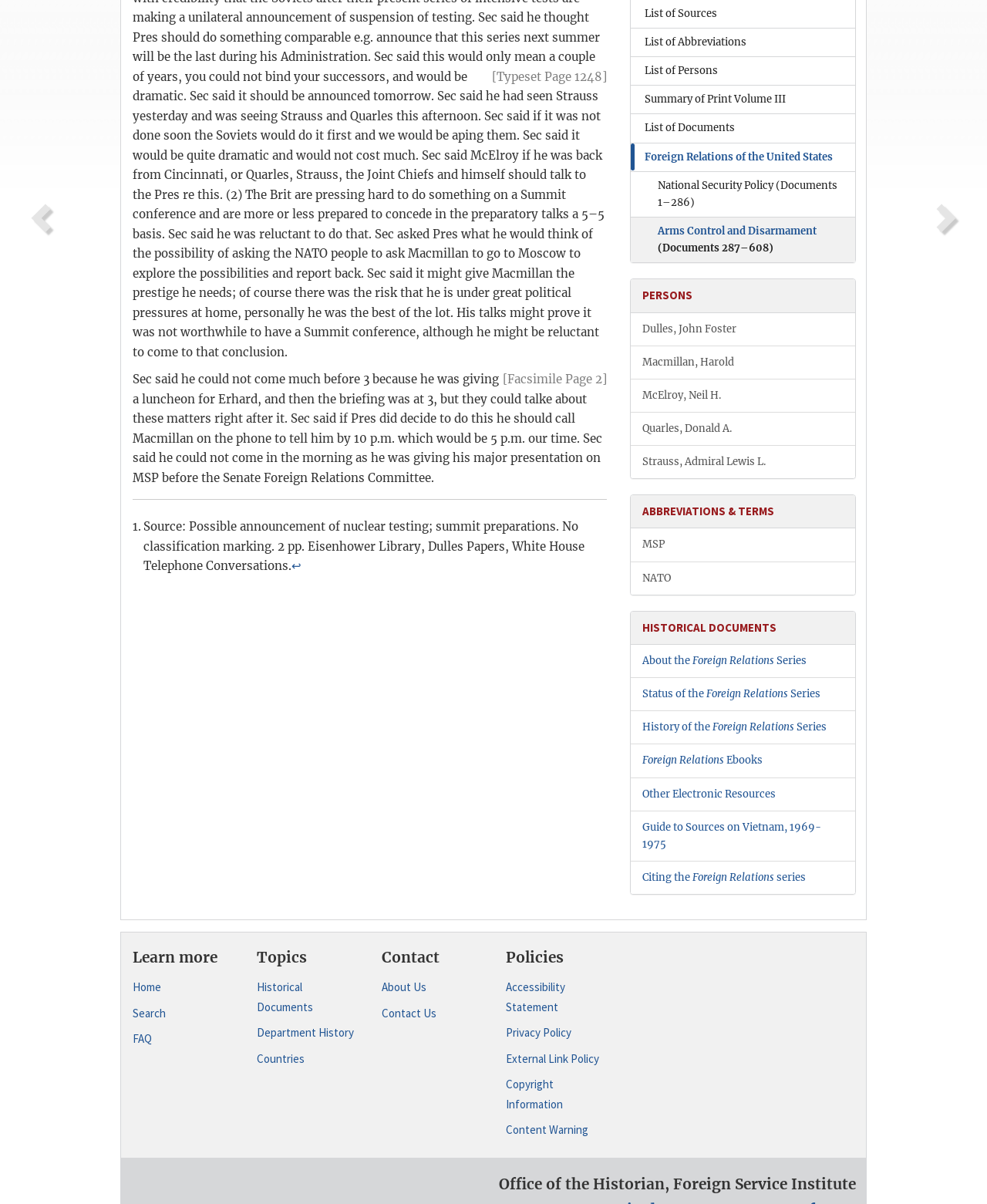Determine the bounding box coordinates of the UI element described by: "List of Persons".

[0.639, 0.048, 0.866, 0.071]